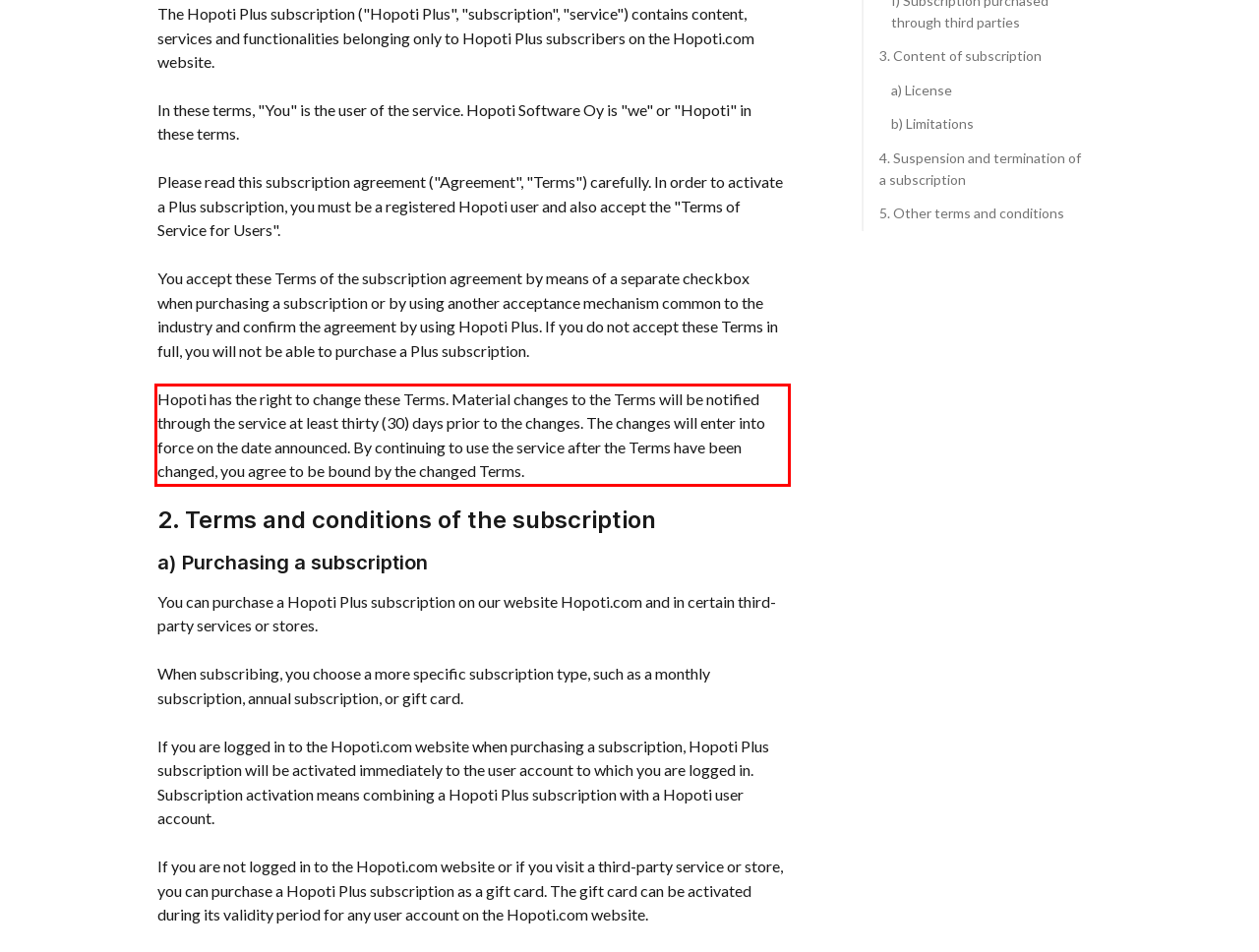You are provided with a screenshot of a webpage featuring a red rectangle bounding box. Extract the text content within this red bounding box using OCR.

Hopoti has the right to change these Terms. Material changes to the Terms will be notified through the service at least thirty (30) days prior to the changes. The changes will enter into force on the date announced. By continuing to use the service after the Terms have been changed, you agree to be bound by the changed Terms.